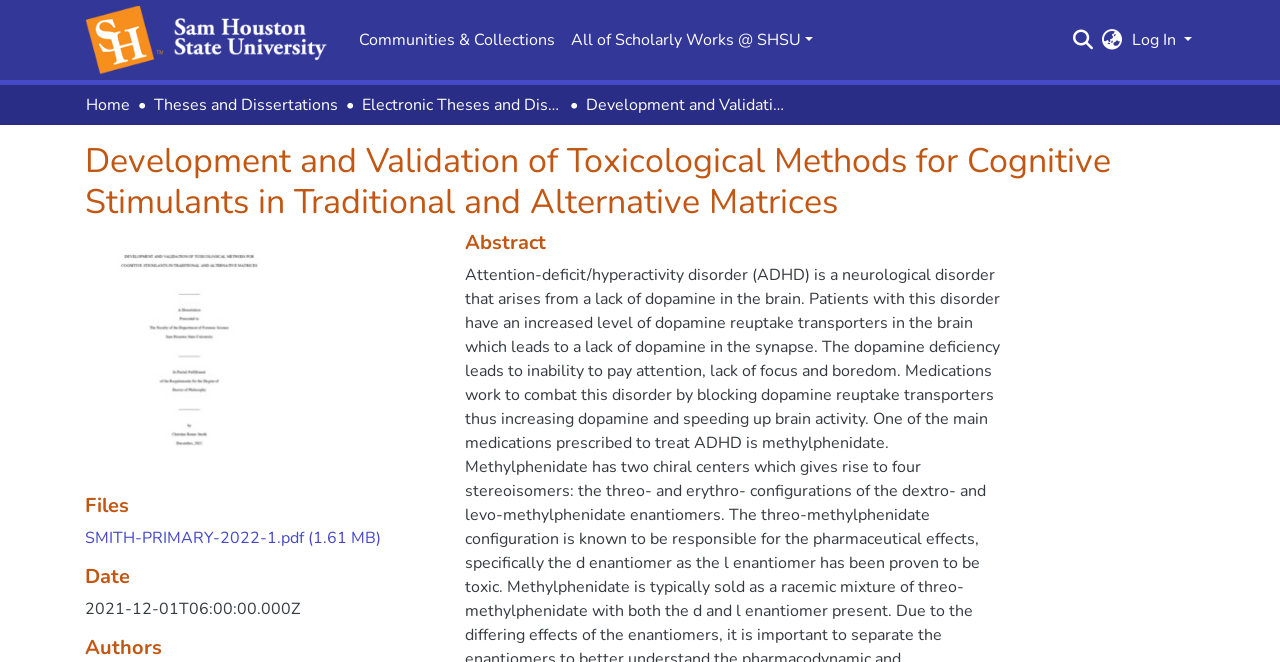By analyzing the image, answer the following question with a detailed response: What is the position of the search box?

I found the search box and its corresponding bounding box coordinates are [0.837, 0.042, 0.856, 0.079], which indicates that it is located at the top right of the webpage.